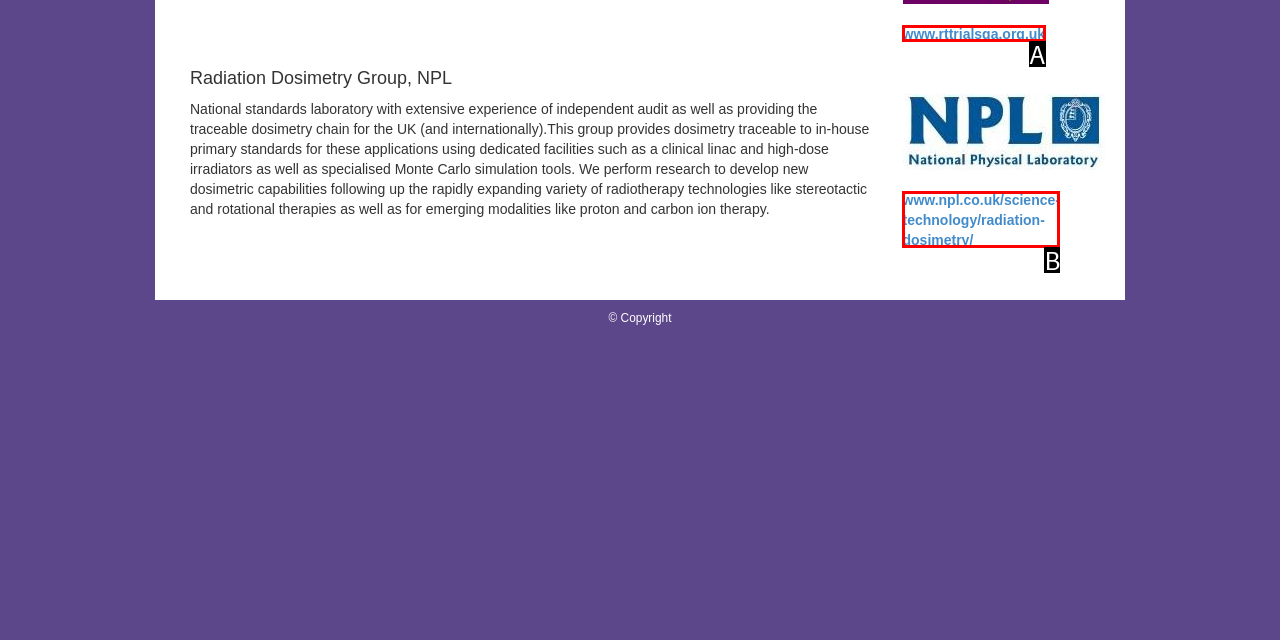Identify the option that best fits this description: www.rttrialsqa.org.uk
Answer with the appropriate letter directly.

A